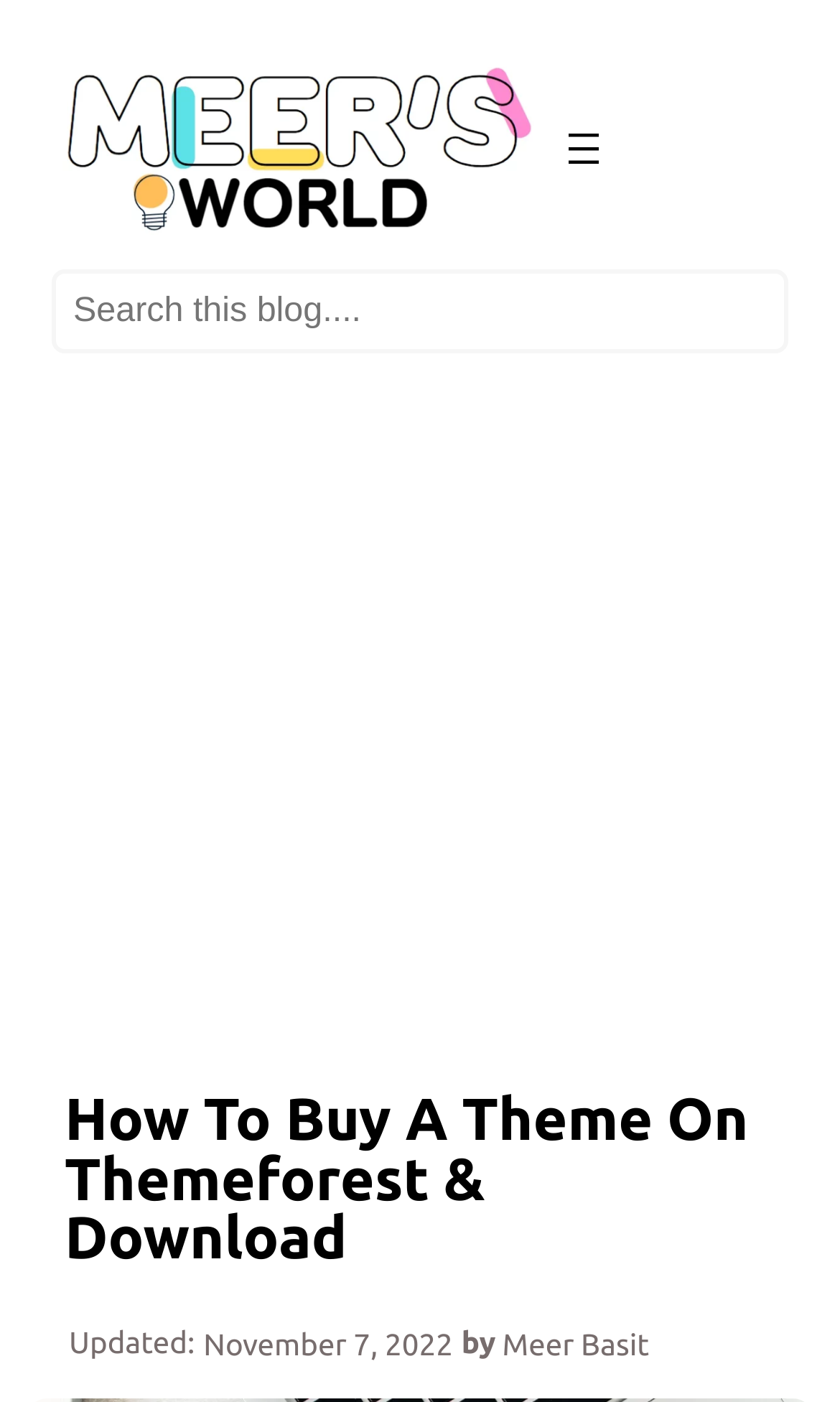What is the purpose of the button with the image?
Refer to the image and respond with a one-word or short-phrase answer.

Open menu